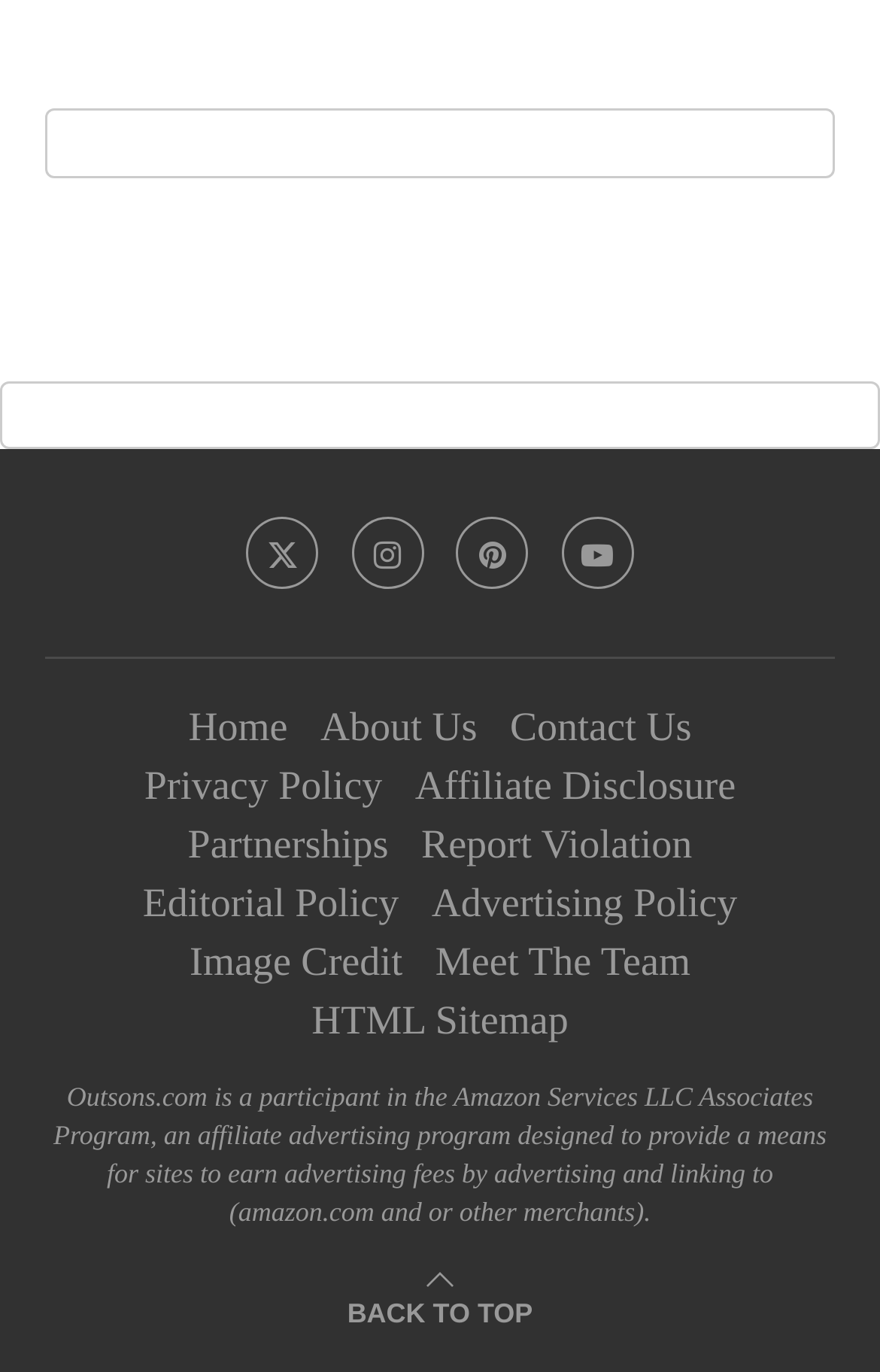Specify the bounding box coordinates of the area to click in order to execute this command: 'Read Affiliate Disclosure'. The coordinates should consist of four float numbers ranging from 0 to 1, and should be formatted as [left, top, right, bottom].

[0.472, 0.556, 0.836, 0.589]